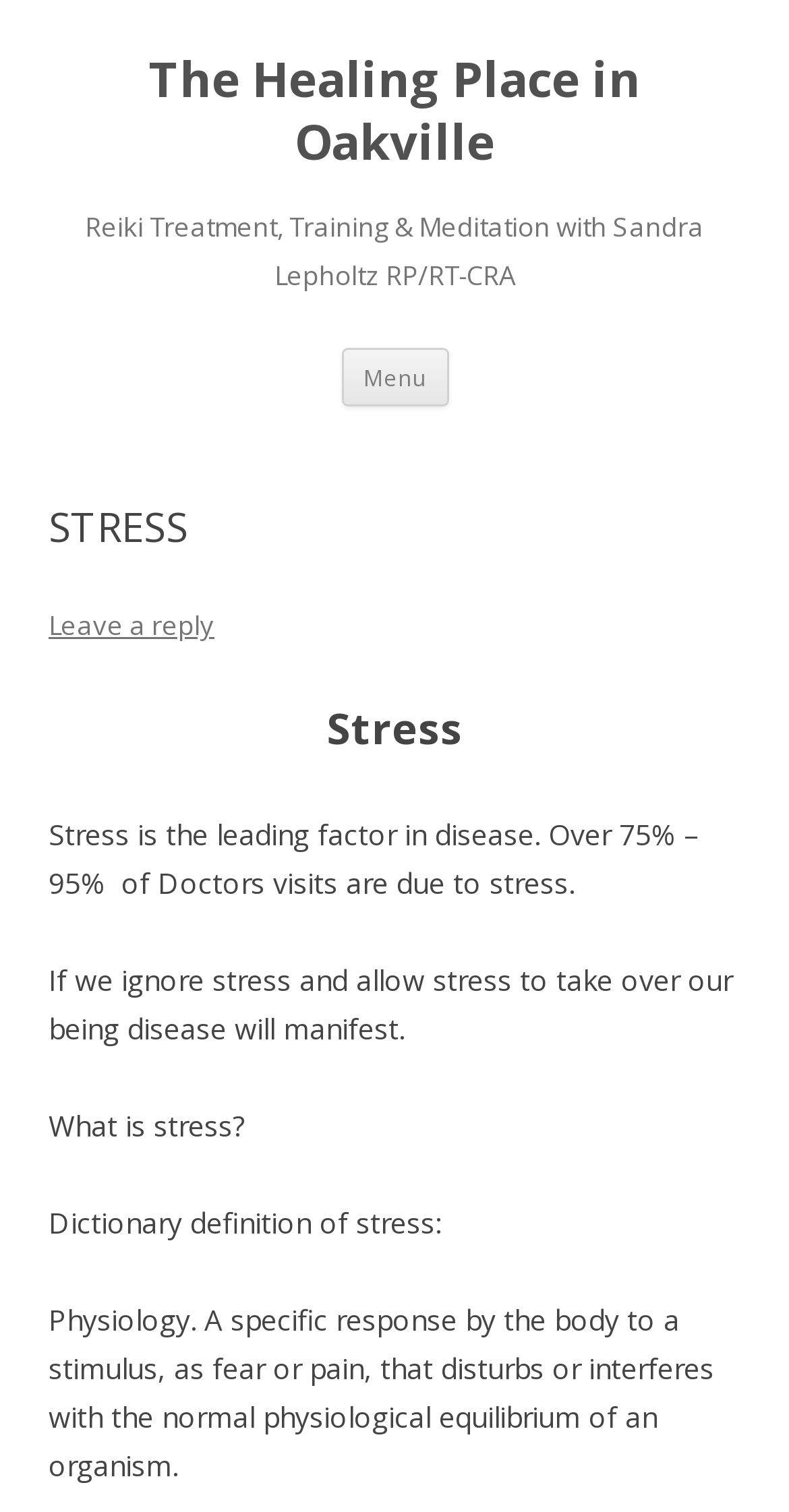What is the purpose of the button?
Look at the screenshot and respond with a single word or phrase.

To open the menu